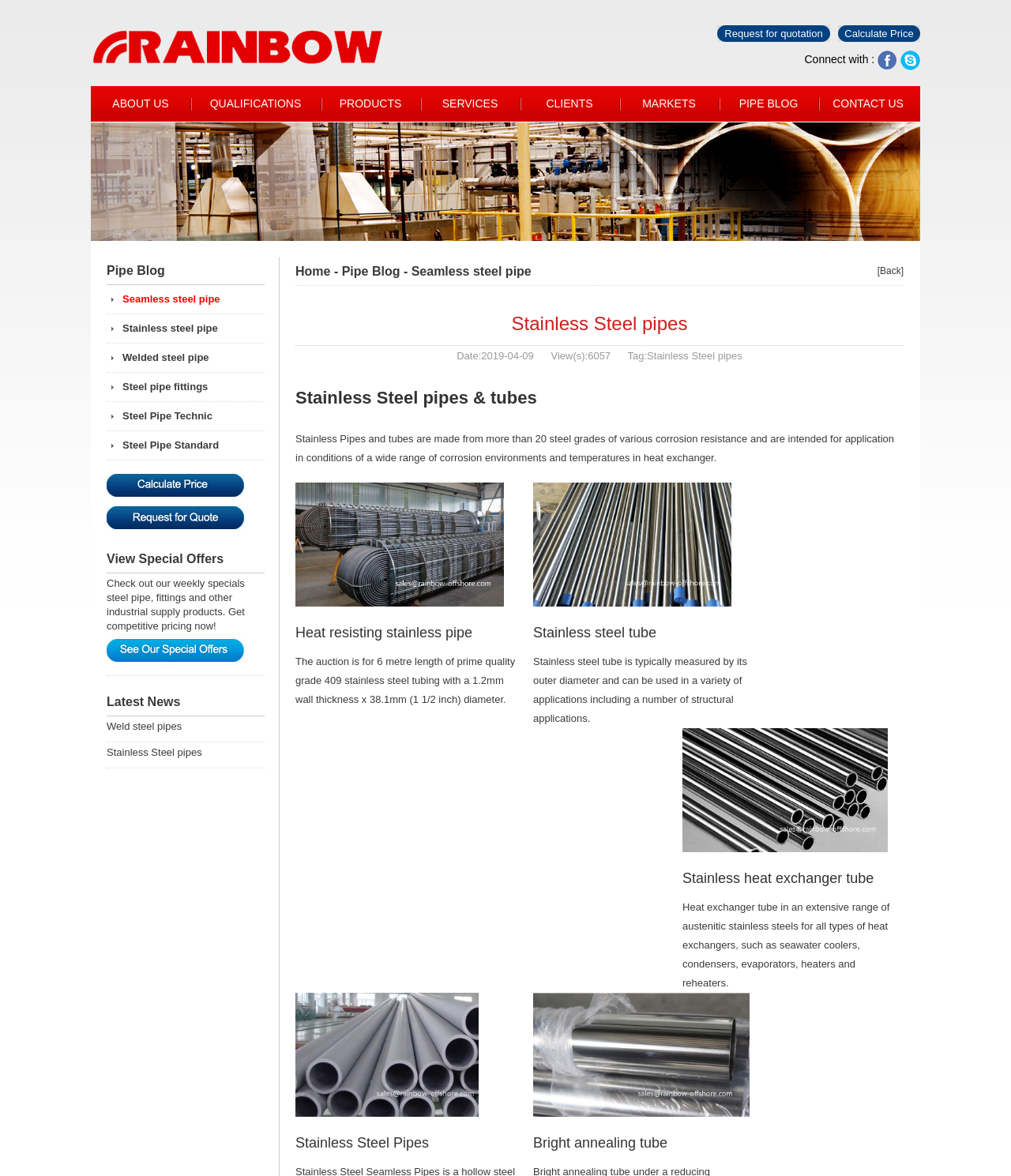Please provide a one-word or phrase answer to the question: 
What is the application of stainless steel tube?

Structural applications